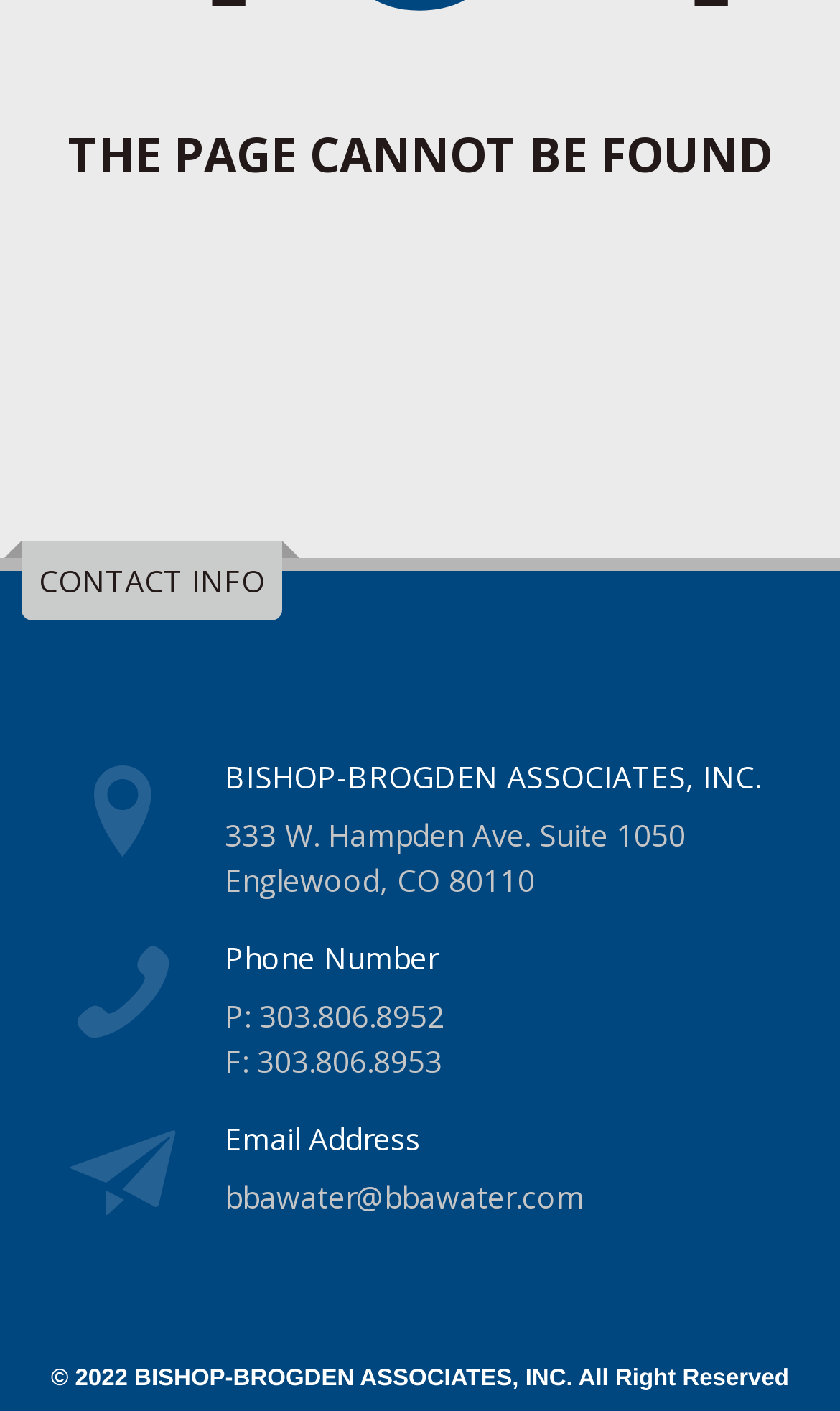What is the copyright year?
Analyze the image and deliver a detailed answer to the question.

I found the copyright year by looking at the StaticText element with the text '© 2022 BISHOP-BROGDEN ASSOCIATES, INC. All Right Reserved' which is located at [0.061, 0.967, 0.939, 0.985] and has a UI element type of 'StaticText'.